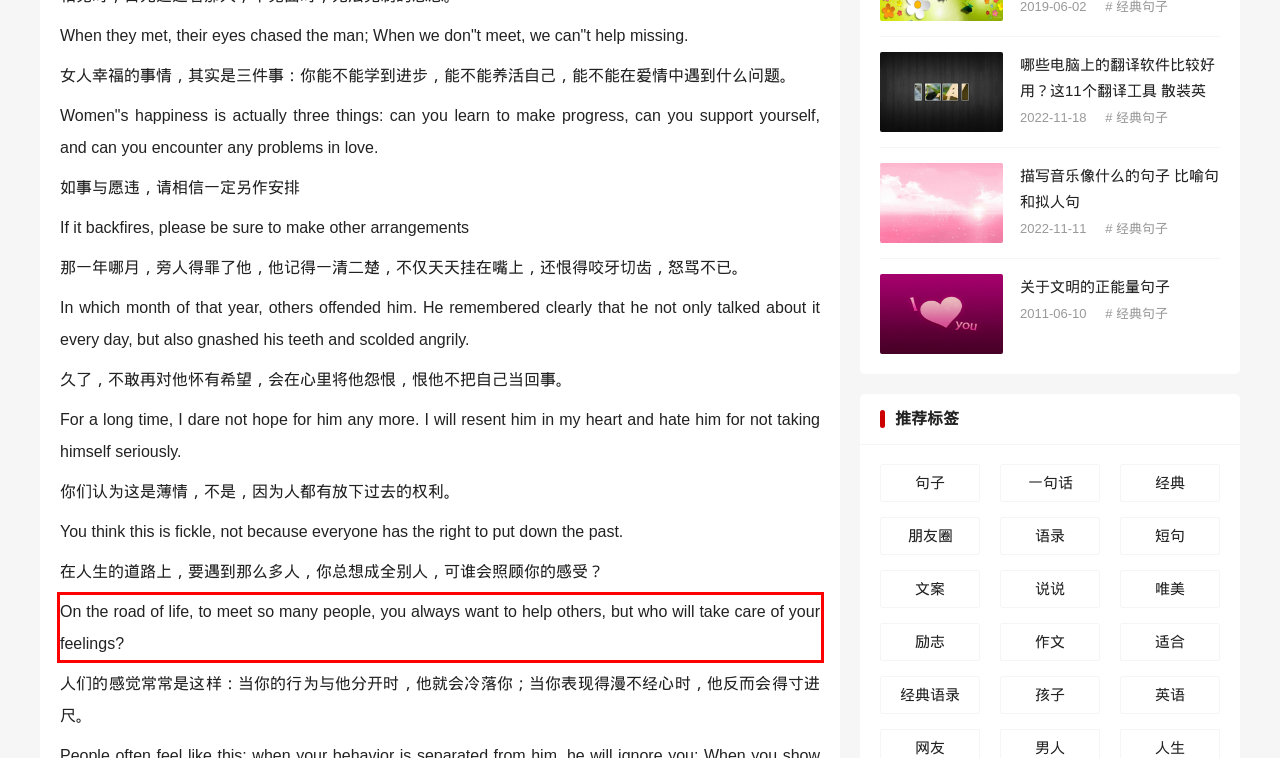You have a screenshot of a webpage with a red bounding box. Use OCR to generate the text contained within this red rectangle.

On the road of life, to meet so many people, you always want to help others, but who will take care of your feelings?